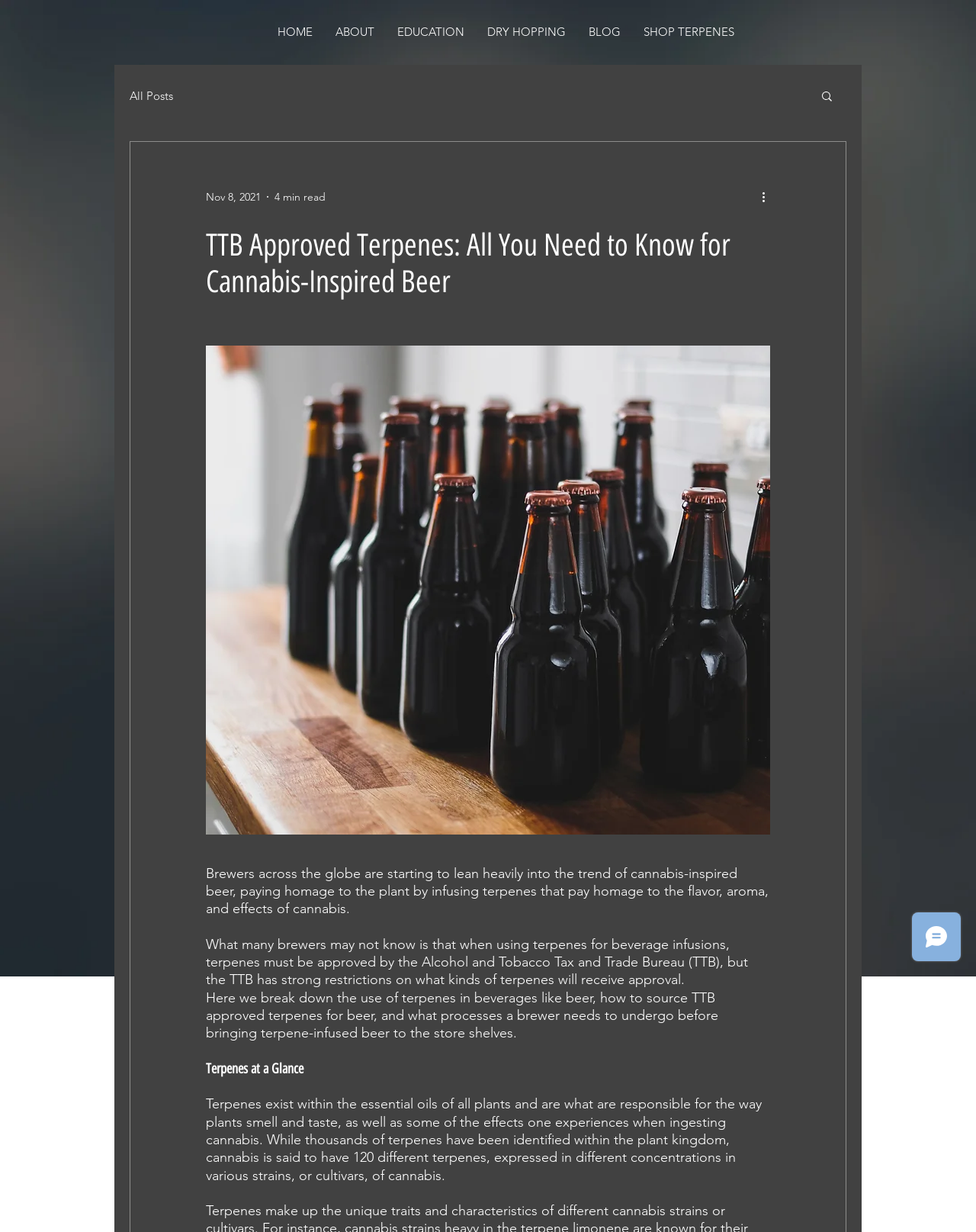Identify the webpage's primary heading and generate its text.

TTB Approved Terpenes: All You Need to Know for Cannabis-Inspired Beer